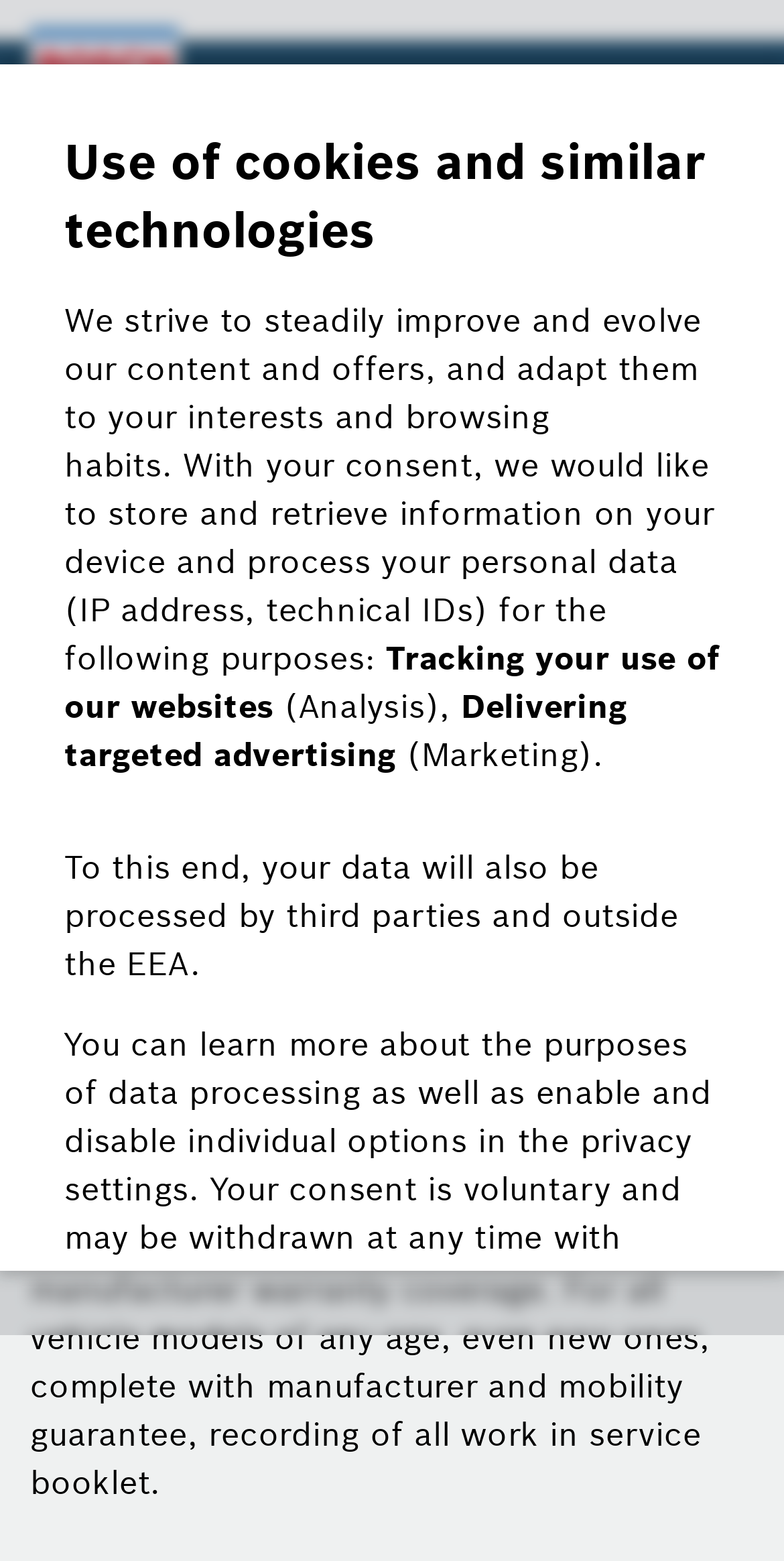What can users do in the privacy settings?
Answer the question with a detailed explanation, including all necessary information.

The privacy settings section allows users to learn more about the purposes of data processing and enable or disable individual options, giving them control over how their personal data is used by the website and third parties.